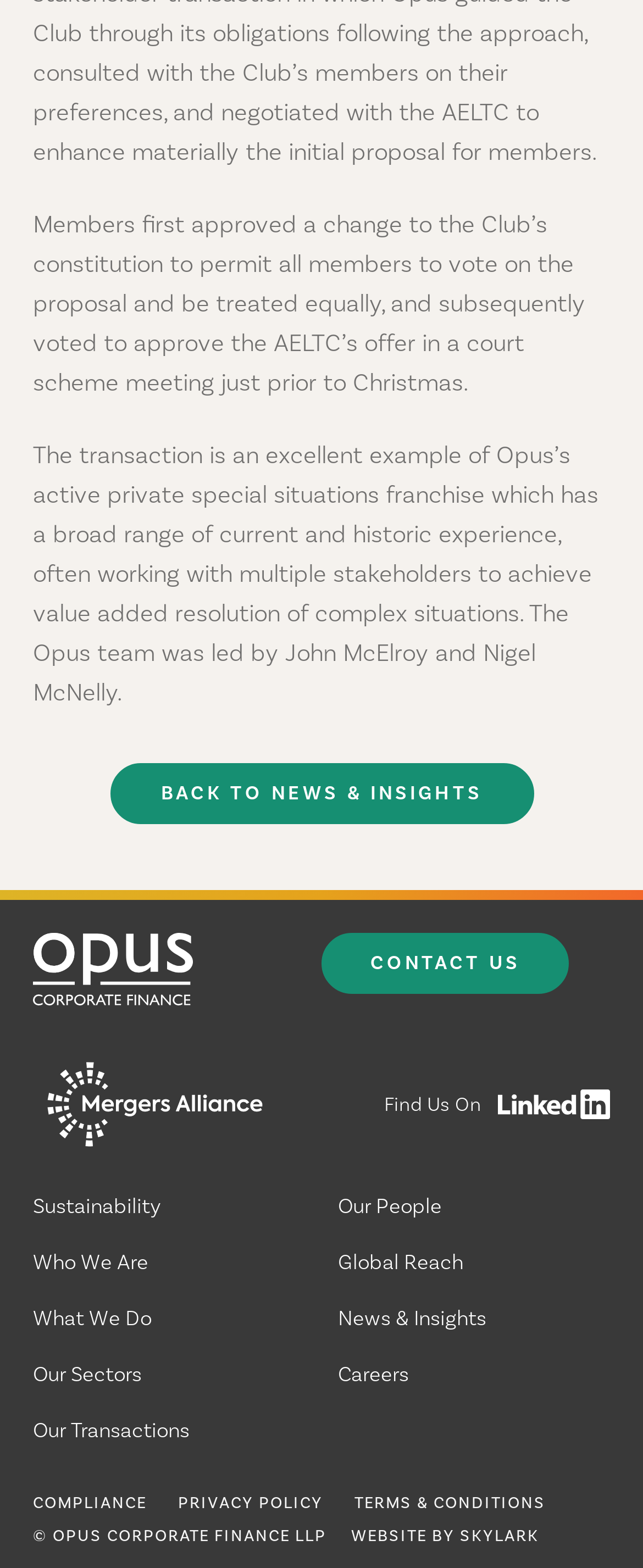Return the bounding box coordinates of the UI element that corresponds to this description: "Compliance". The coordinates must be given as four float numbers in the range of 0 and 1, [left, top, right, bottom].

[0.051, 0.953, 0.228, 0.965]